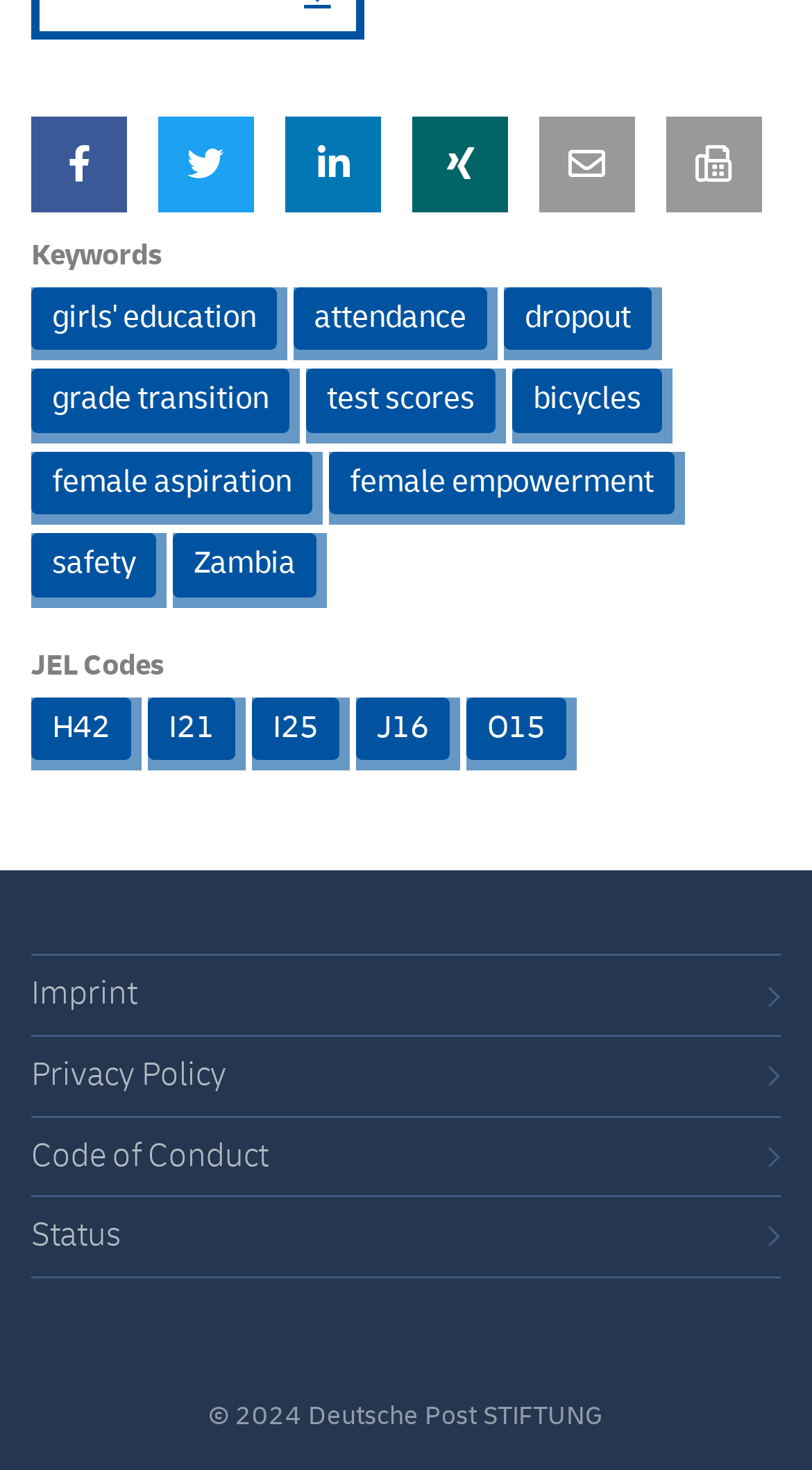Pinpoint the bounding box coordinates of the area that should be clicked to complete the following instruction: "read about female empowerment". The coordinates must be given as four float numbers between 0 and 1, i.e., [left, top, right, bottom].

[0.405, 0.307, 0.831, 0.351]